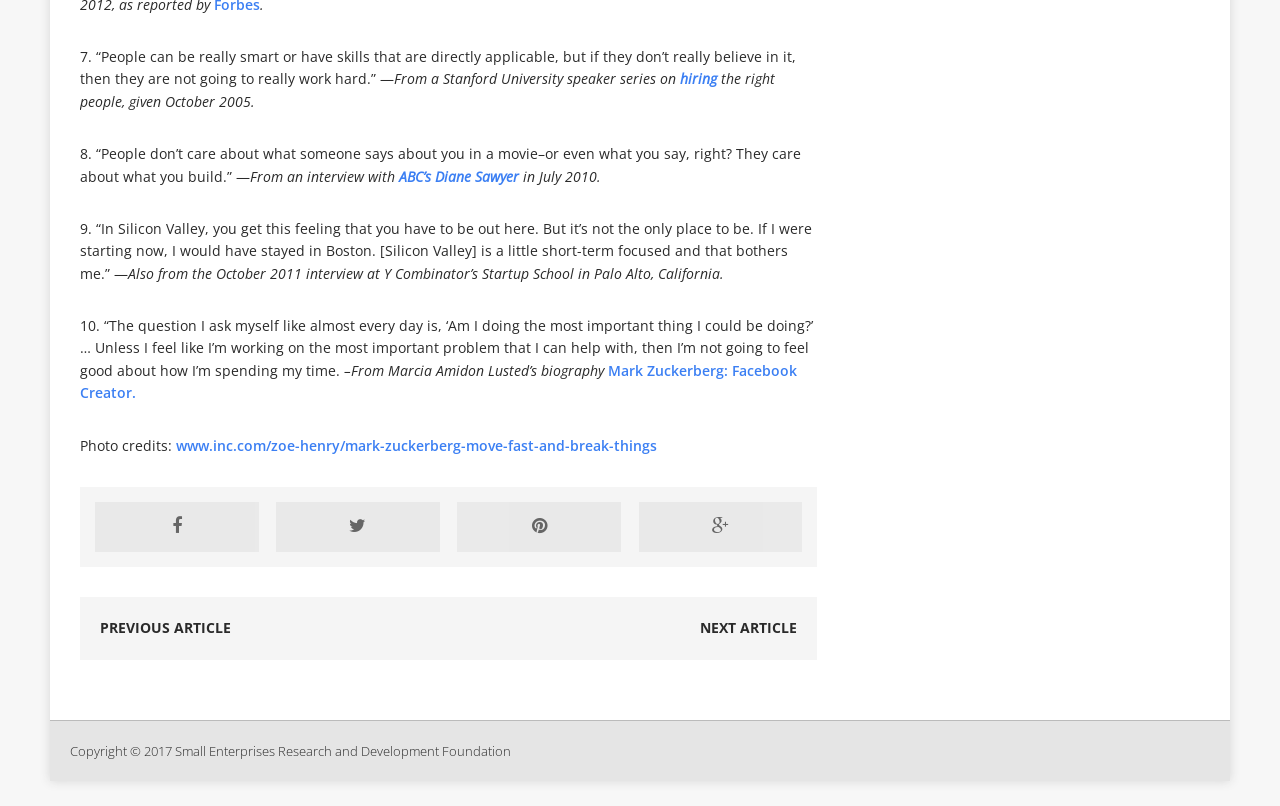Pinpoint the bounding box coordinates of the area that must be clicked to complete this instruction: "Read the quote from an interview with ABC’s Diane Sawyer".

[0.312, 0.207, 0.405, 0.23]